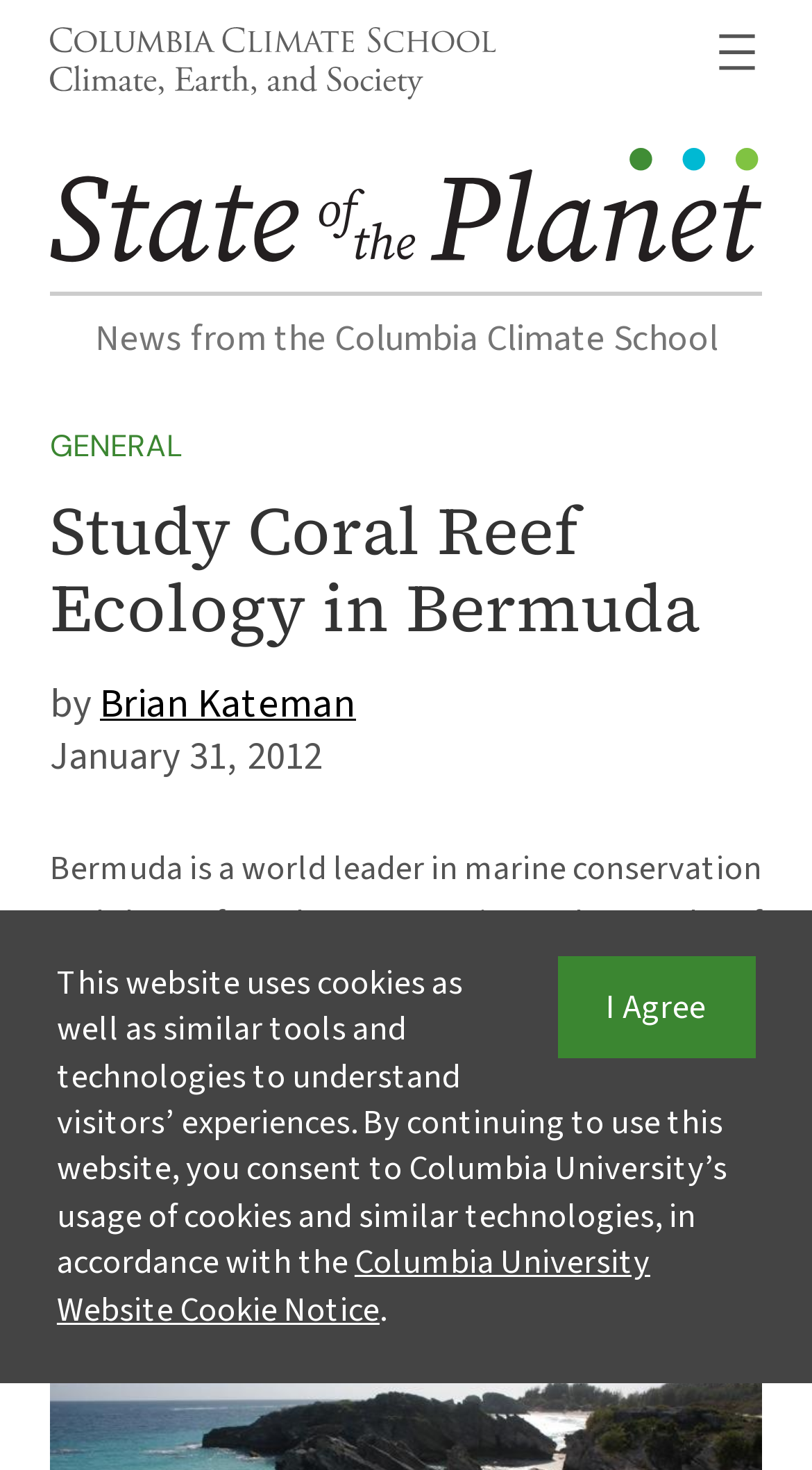Determine the title of the webpage and give its text content.

Study Coral Reef Ecology in Bermuda